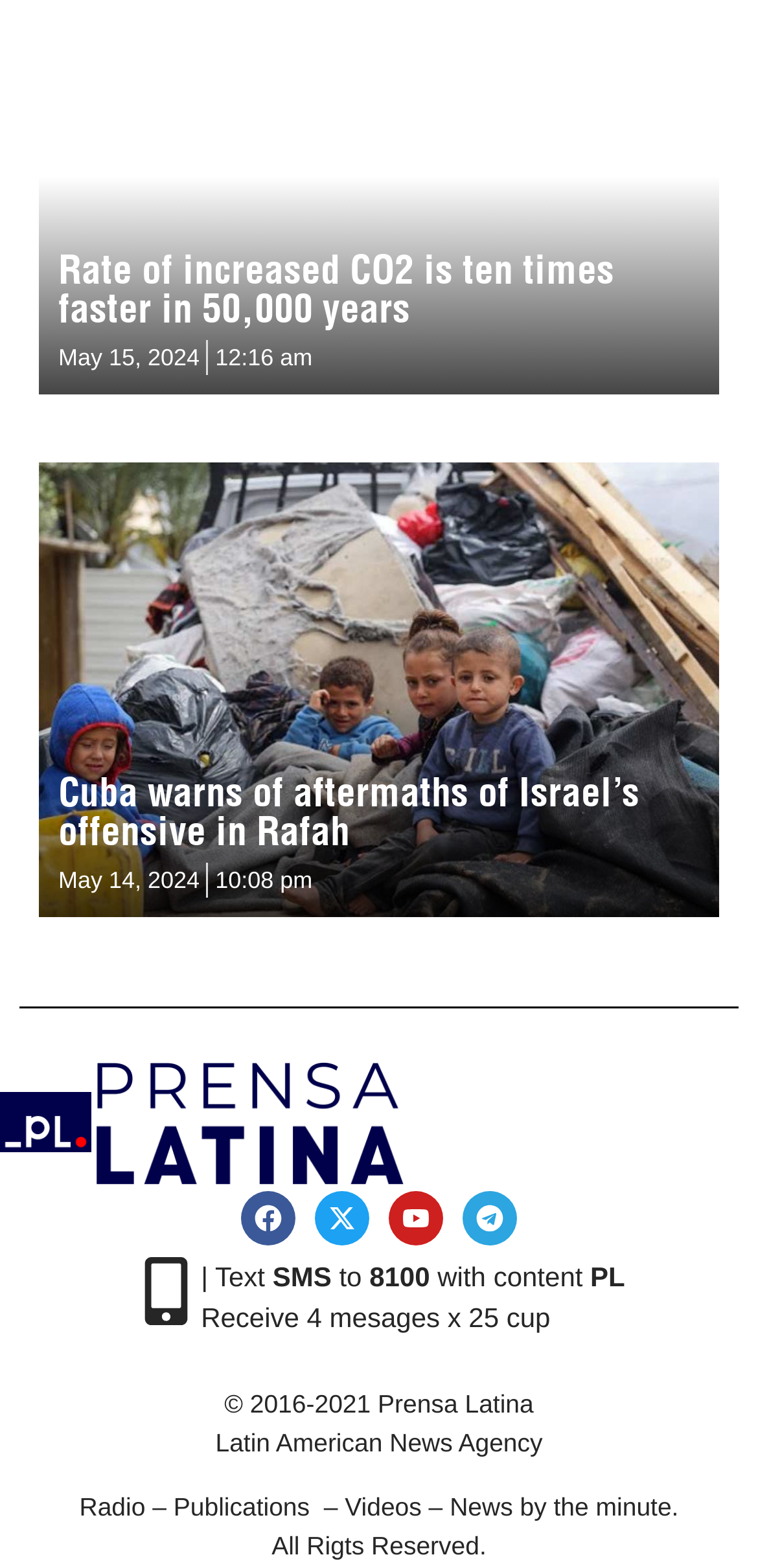Please find the bounding box coordinates of the element that needs to be clicked to perform the following instruction: "Click the logo of News Agency Prensa Latina". The bounding box coordinates should be four float numbers between 0 and 1, represented as [left, top, right, bottom].

[0.0, 0.696, 0.12, 0.735]